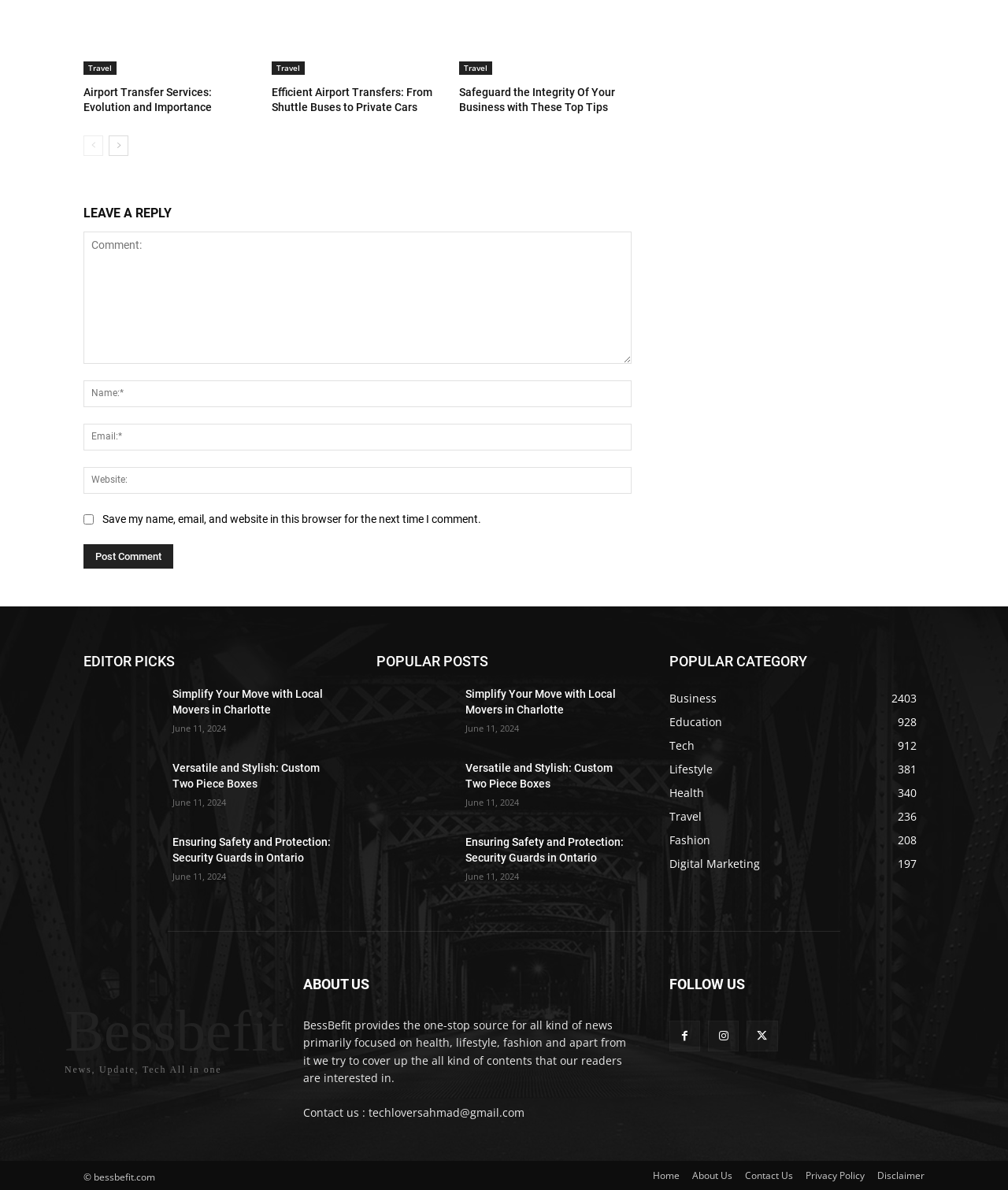Use one word or a short phrase to answer the question provided: 
What is the 'POPULAR CATEGORY' section for?

To show popular categories